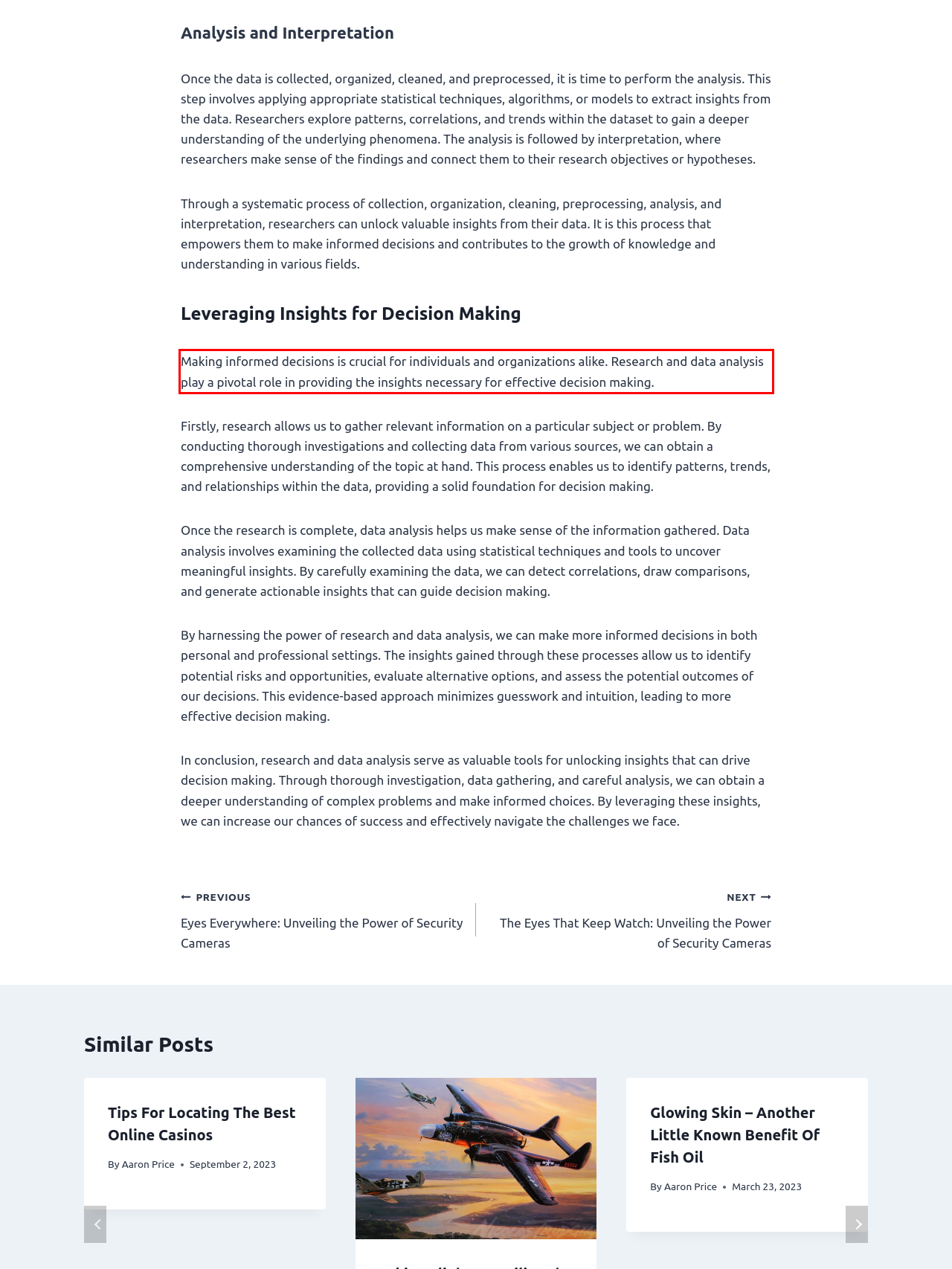Given a screenshot of a webpage with a red bounding box, please identify and retrieve the text inside the red rectangle.

Making informed decisions is crucial for individuals and organizations alike. Research and data analysis play a pivotal role in providing the insights necessary for effective decision making.